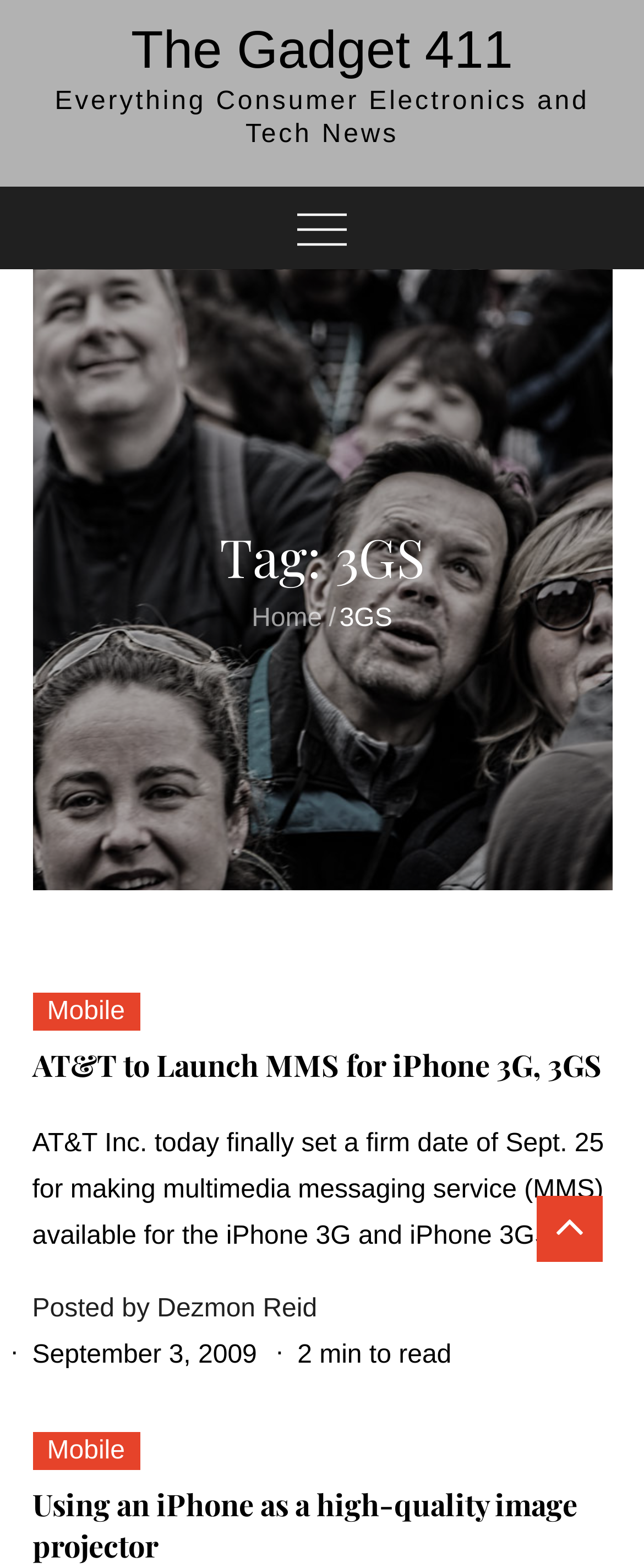Locate the bounding box of the UI element described by: "The Gadget 411" in the given webpage screenshot.

[0.203, 0.013, 0.797, 0.051]